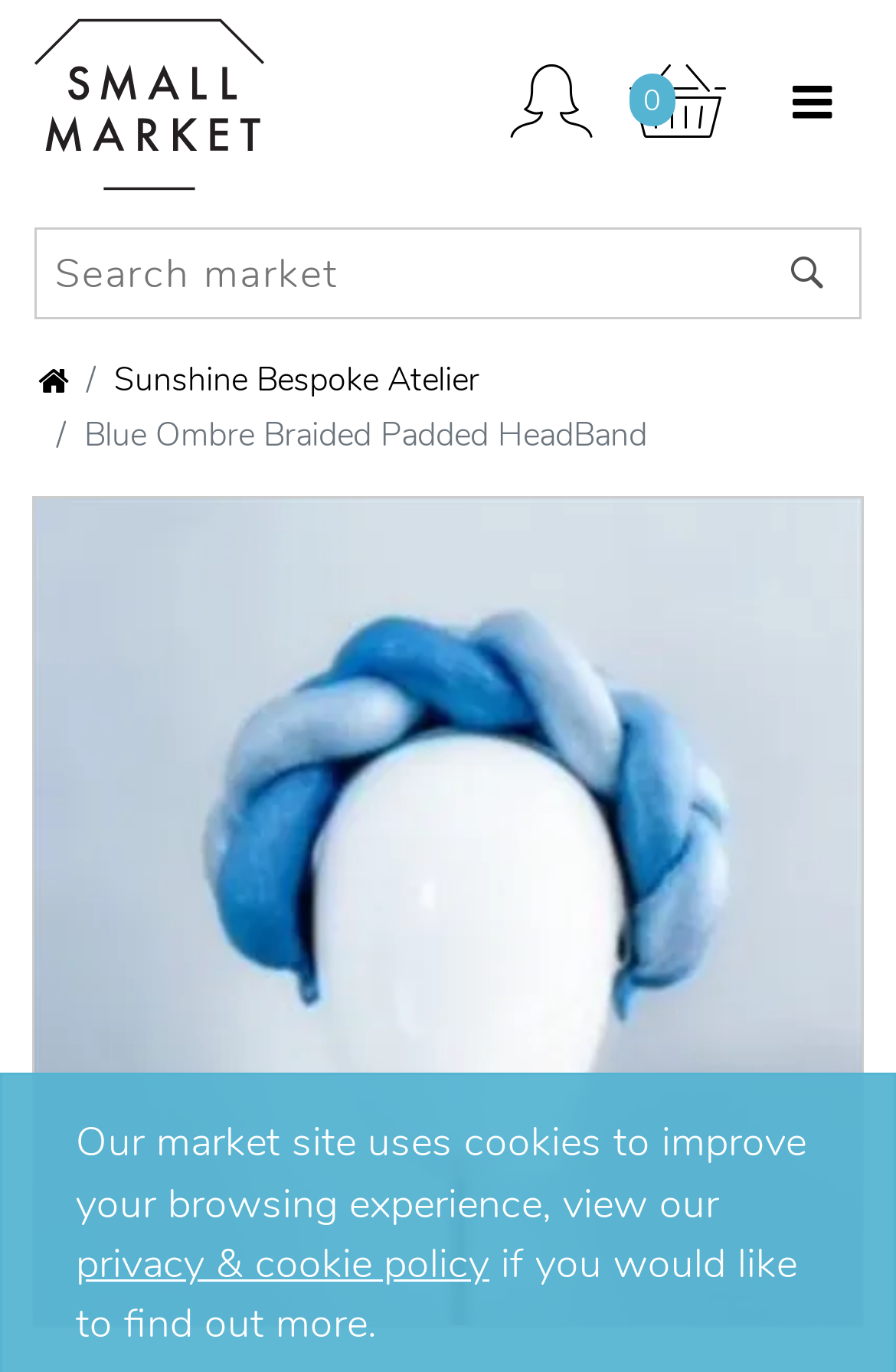Determine the bounding box coordinates of the clickable element to achieve the following action: 'View basket'. Provide the coordinates as four float values between 0 and 1, formatted as [left, top, right, bottom].

[0.703, 0.033, 0.81, 0.12]